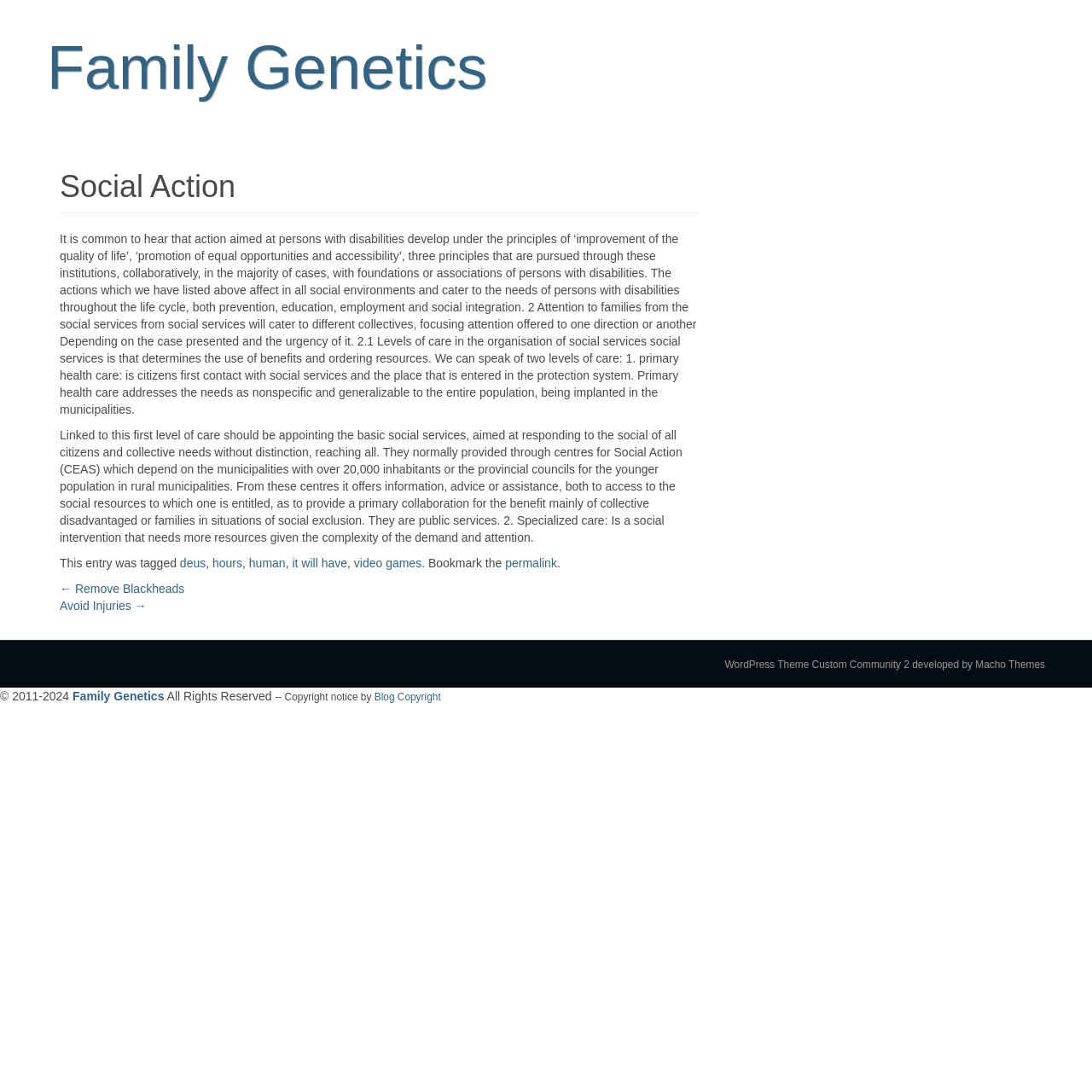What is the purpose of primary health care?
Please give a well-detailed answer to the question.

According to the article, primary health care addresses the needs as nonspecific and generalizable to the entire population, being implanted in the municipalities.